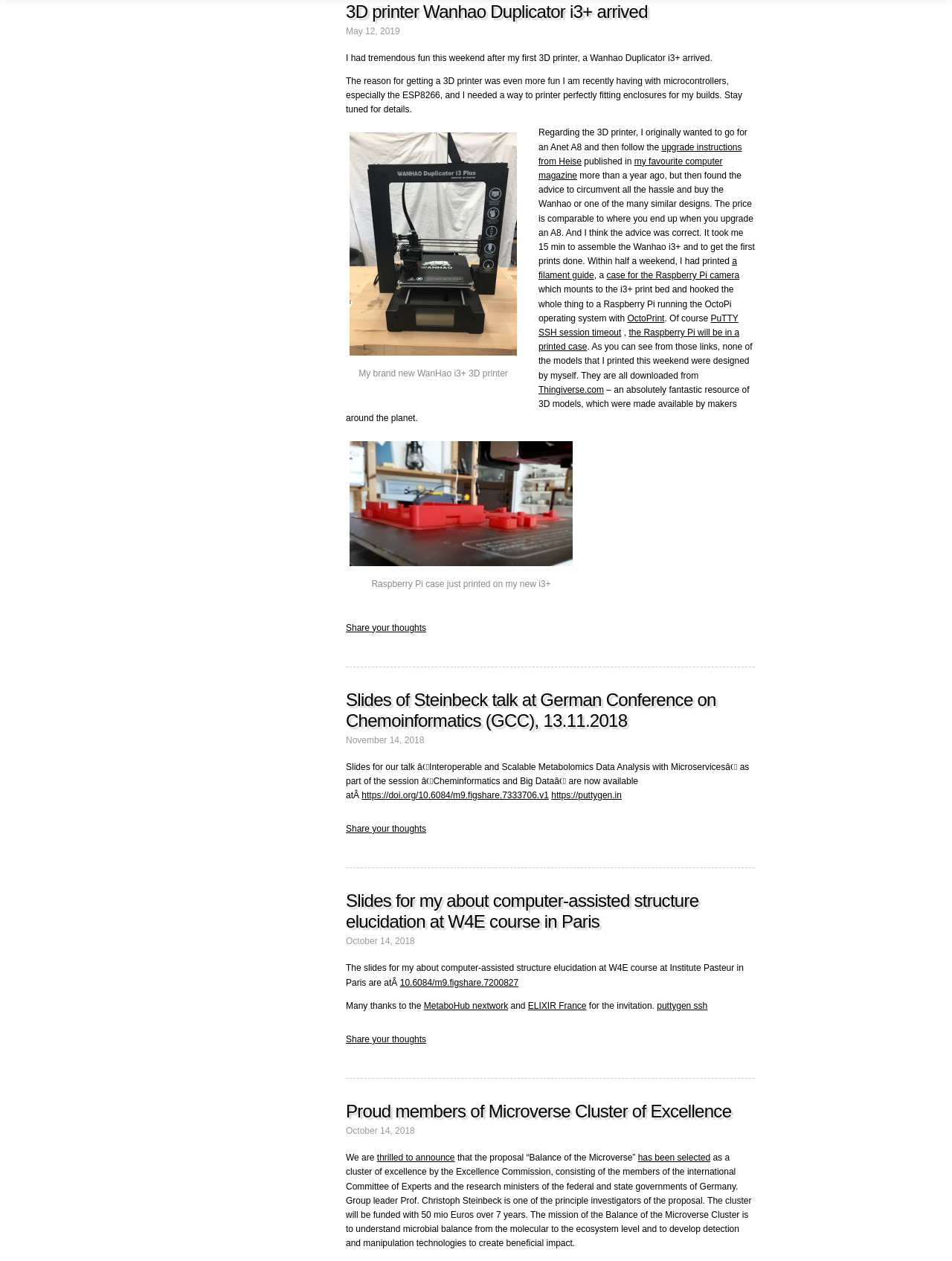How many articles are on this webpage?
Based on the screenshot, respond with a single word or phrase.

4